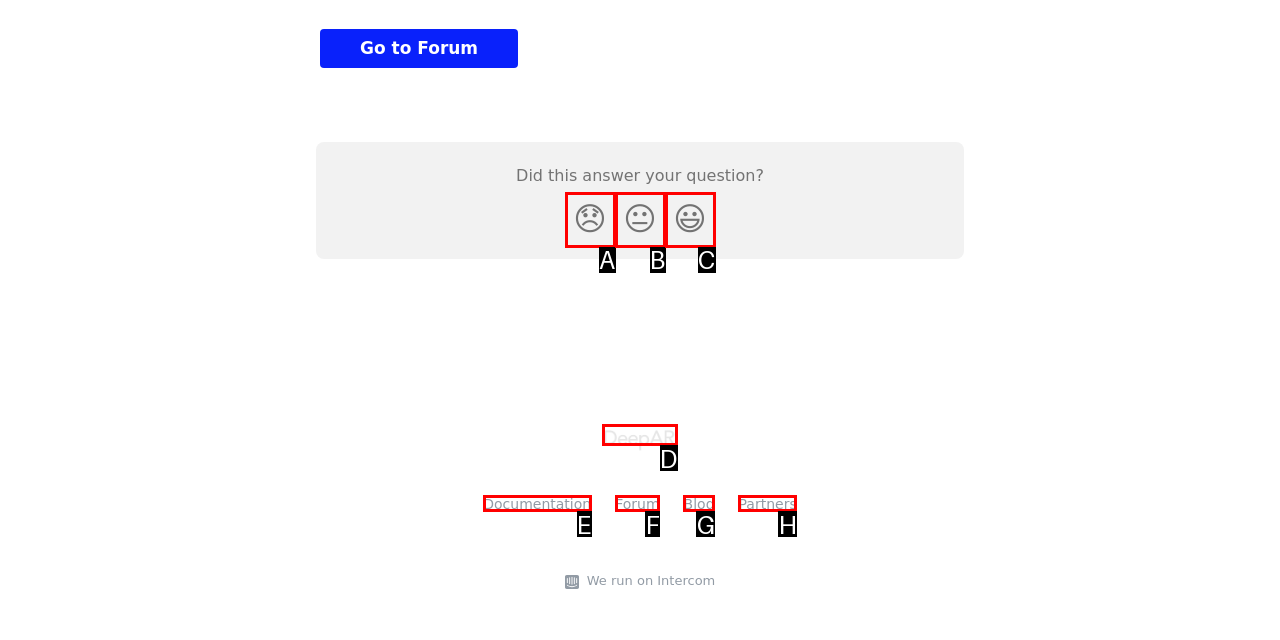Tell me which one HTML element best matches the description: Documentation
Answer with the option's letter from the given choices directly.

E